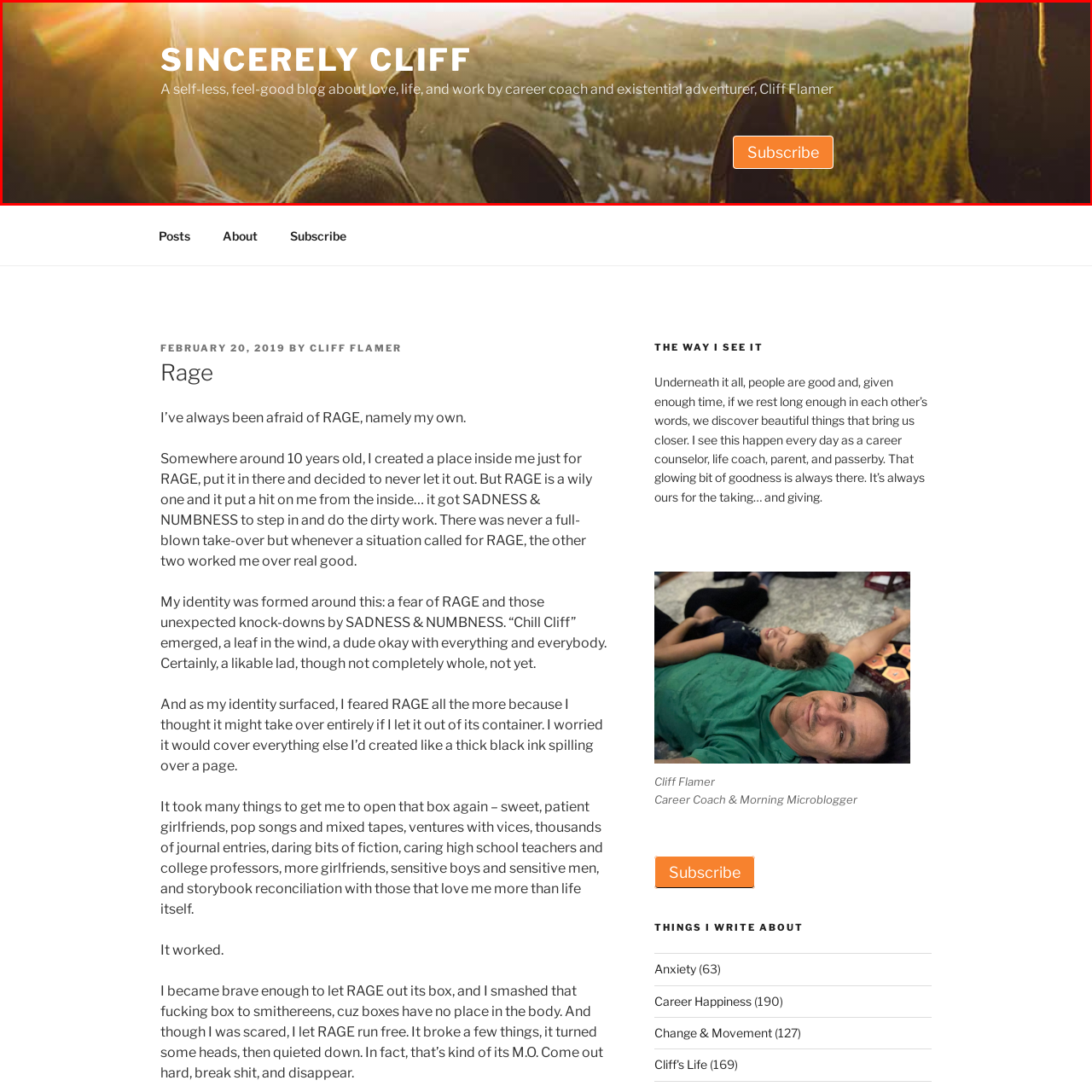What is the color of the 'Subscribe' button? Study the image bordered by the red bounding box and answer briefly using a single word or a phrase.

Bright orange